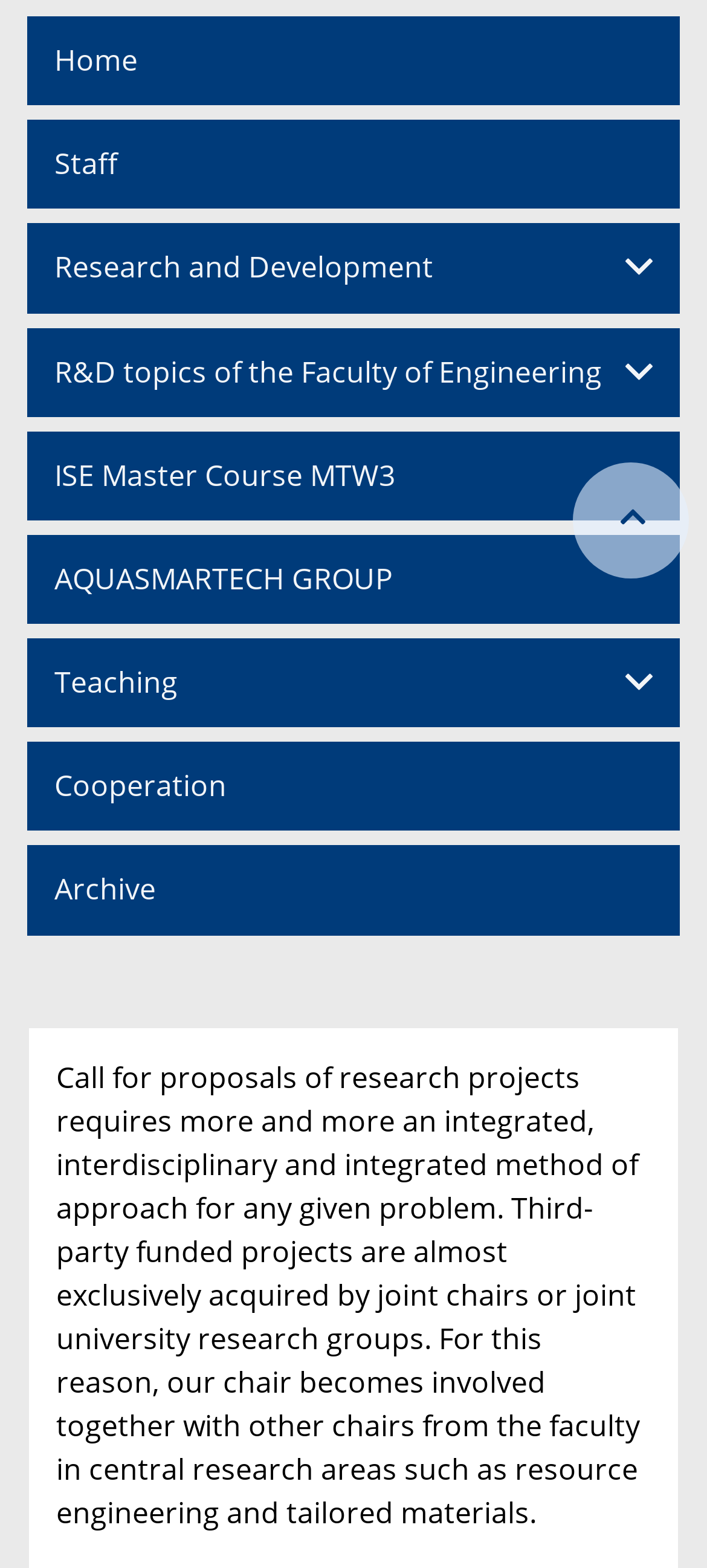Please find the bounding box coordinates in the format (top-left x, top-left y, bottom-right x, bottom-right y) for the given element description. Ensure the coordinates are floating point numbers between 0 and 1. Description: Home

[0.038, 0.01, 0.962, 0.067]